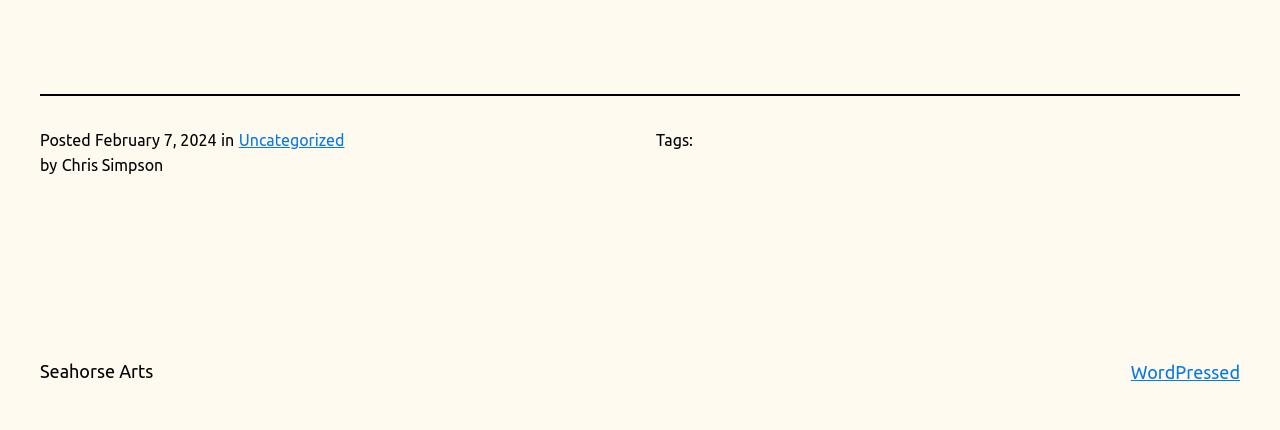What is the name of the website?
Craft a detailed and extensive response to the question.

I found the name of the website by looking at the link element with the text 'Seahorse Arts' which is located at the bottom of the page and has the bounding box coordinates [0.031, 0.841, 0.12, 0.887].